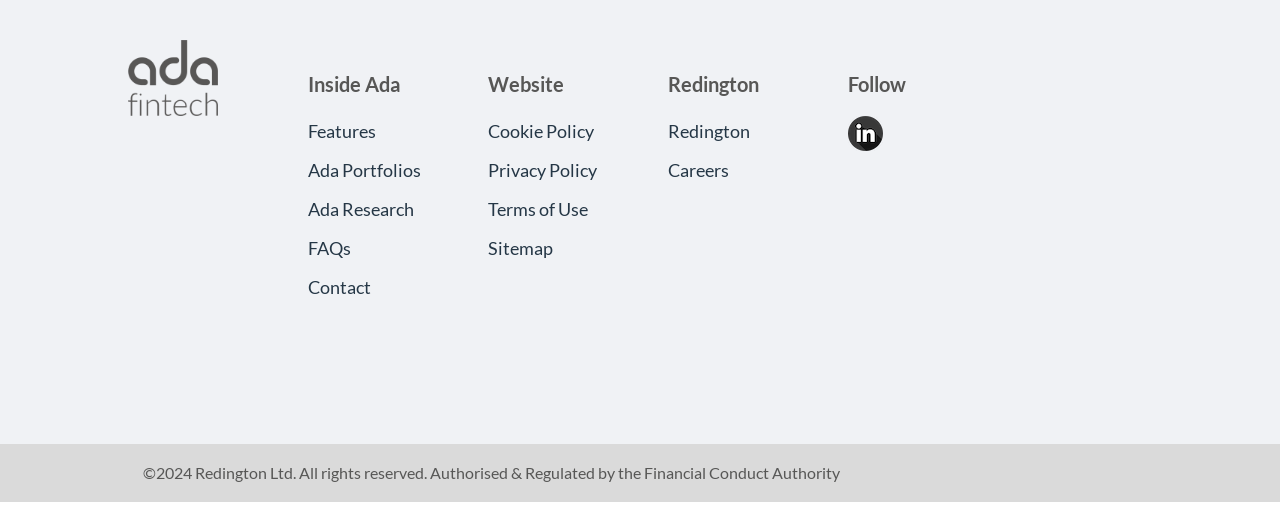Please identify the coordinates of the bounding box that should be clicked to fulfill this instruction: "Follow Ada Fintech on LinkedIn".

[0.663, 0.227, 0.69, 0.296]